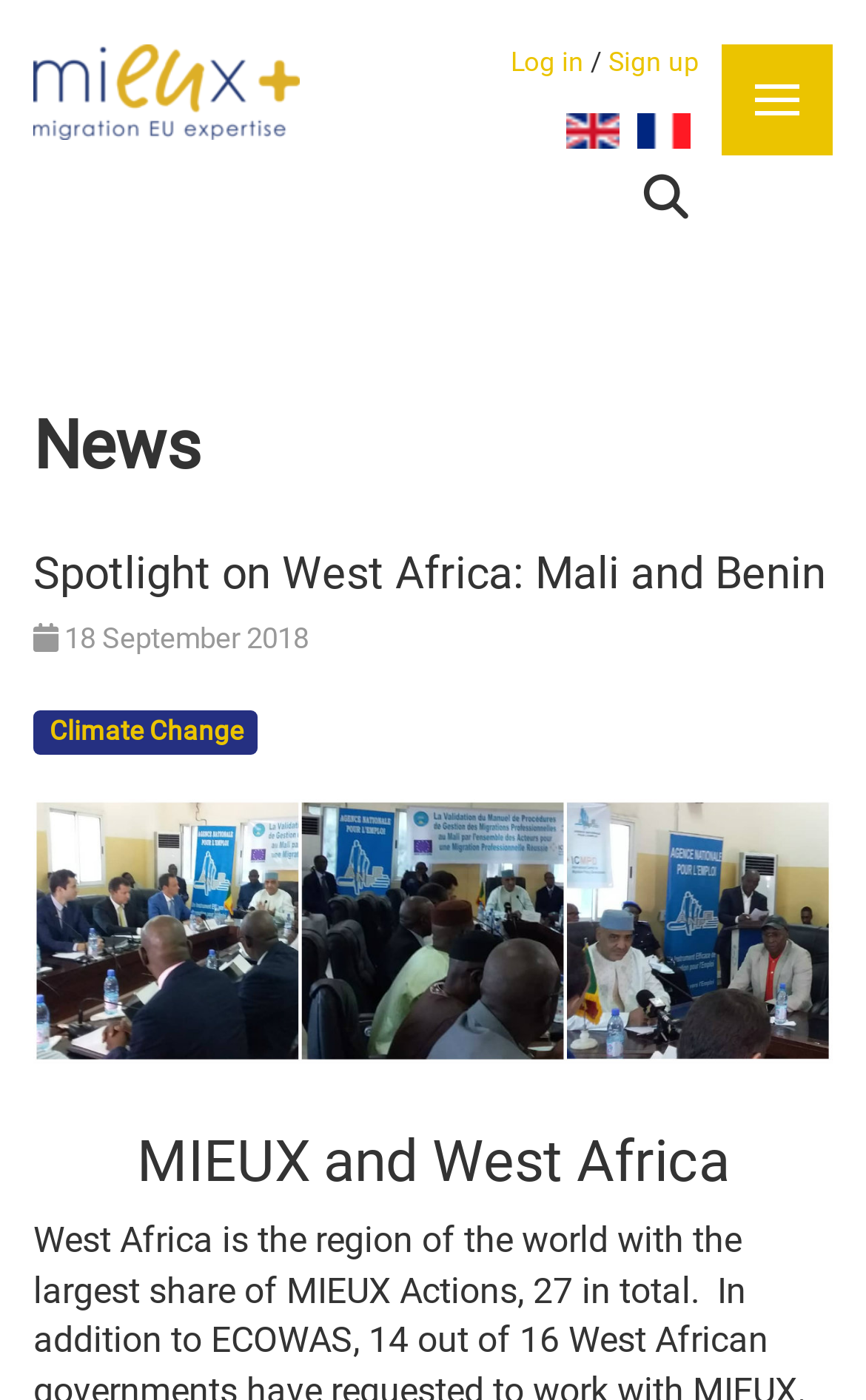What is the category of the article?
Please provide a comprehensive and detailed answer to the question.

I found the category of the article in the heading section, which is 'News'.